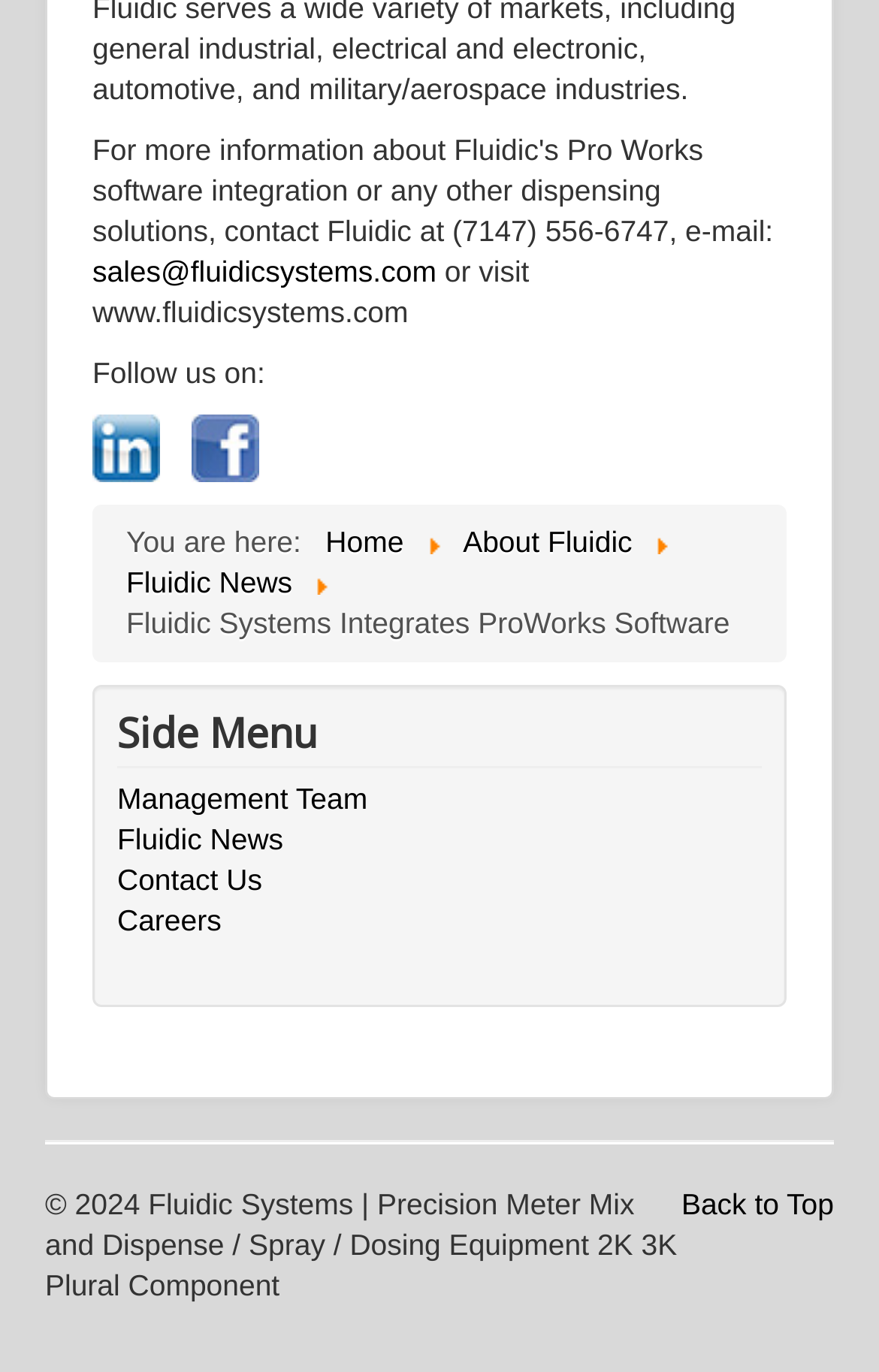Locate the bounding box coordinates of the clickable area needed to fulfill the instruction: "Contact us through email".

[0.105, 0.186, 0.496, 0.21]